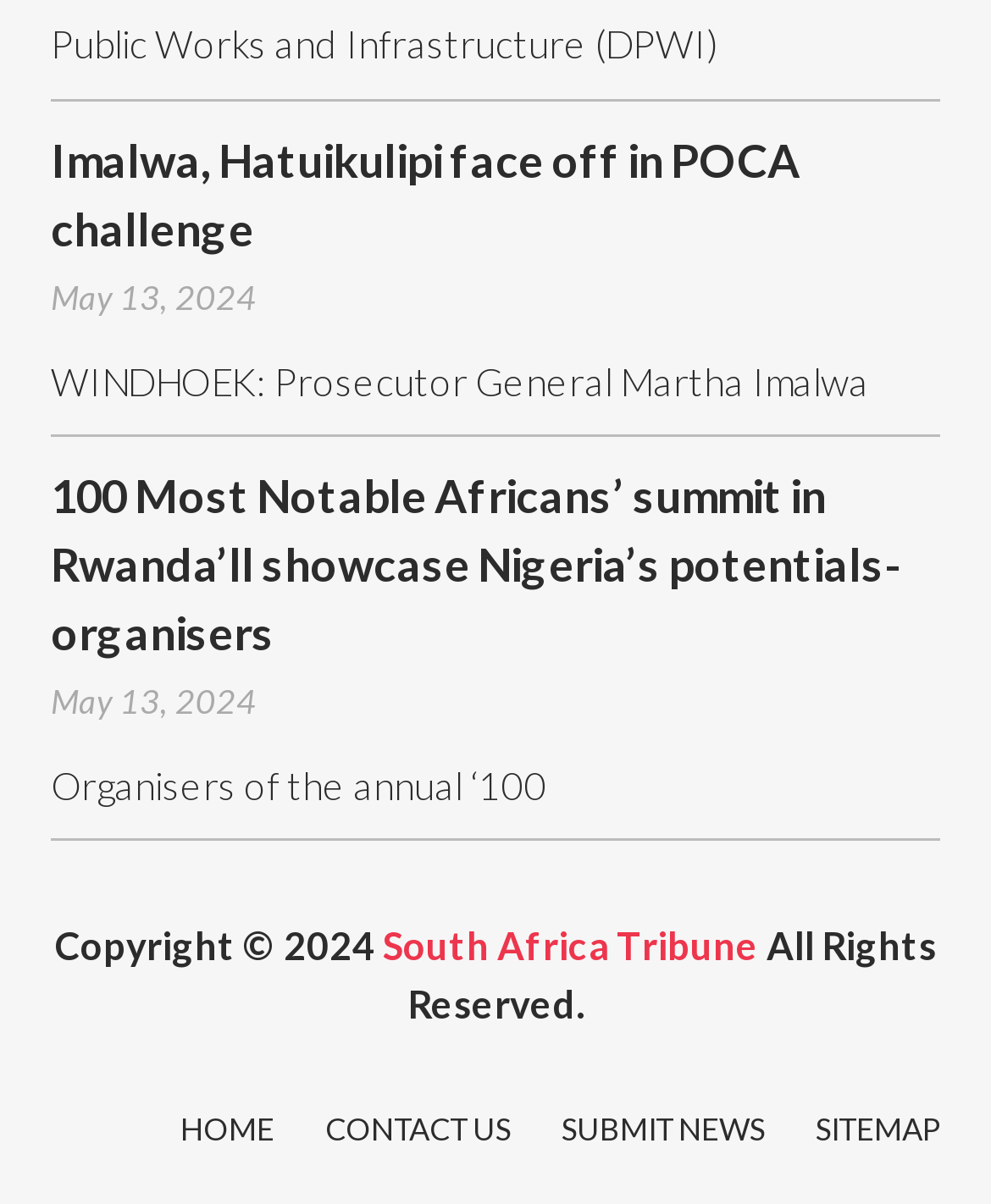What is the date of the first article?
Based on the image, please offer an in-depth response to the question.

I looked for the 'StaticText' element with the date information, which is [475] 'May 13, 2024'. This element is a child of the first 'article' element [282].